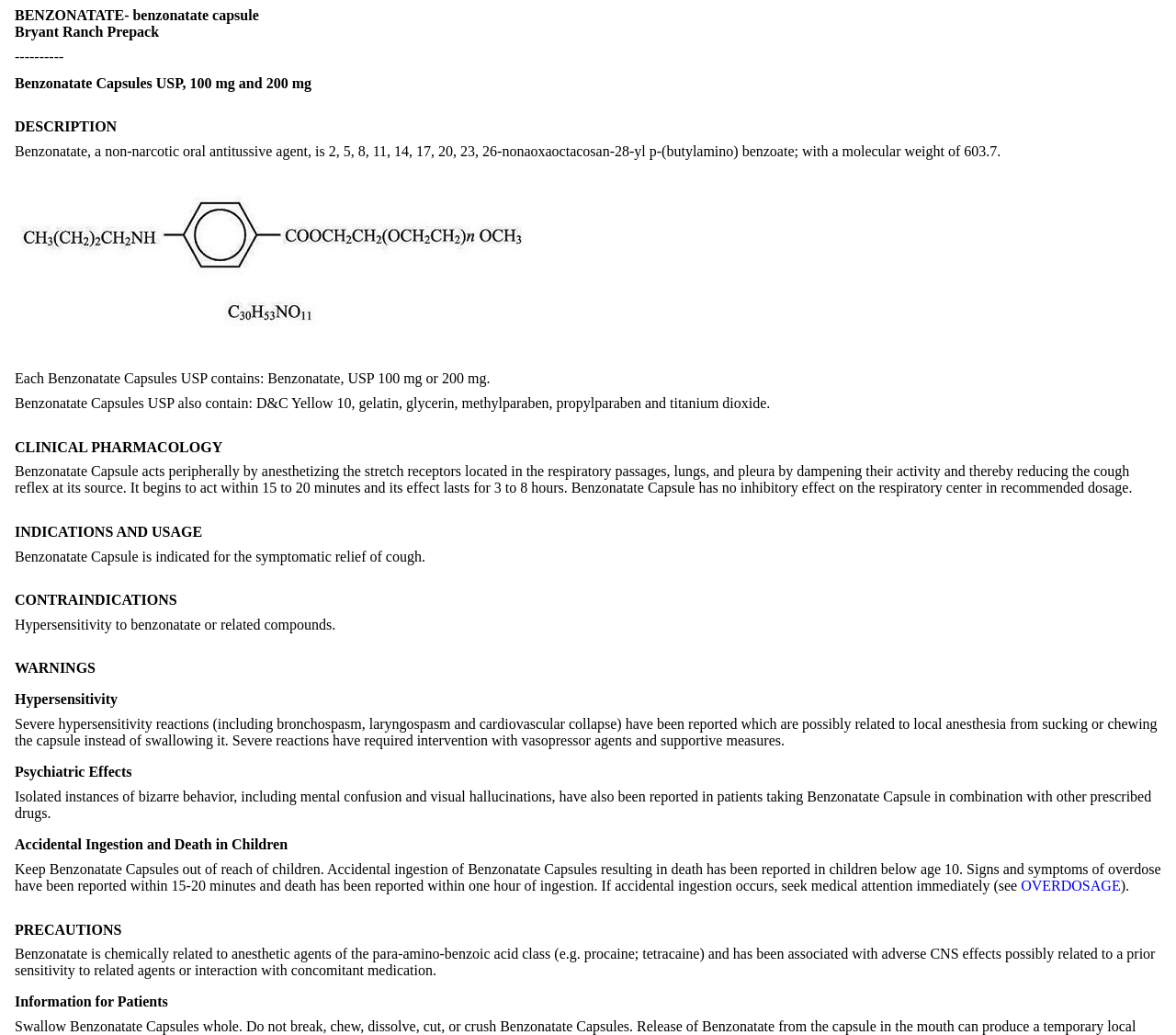Using the provided element description, identify the bounding box coordinates as (top-left x, top-left y, bottom-right x, bottom-right y). Ensure all values are between 0 and 1. Description: OVERDOSAGE

[0.868, 0.848, 0.953, 0.863]